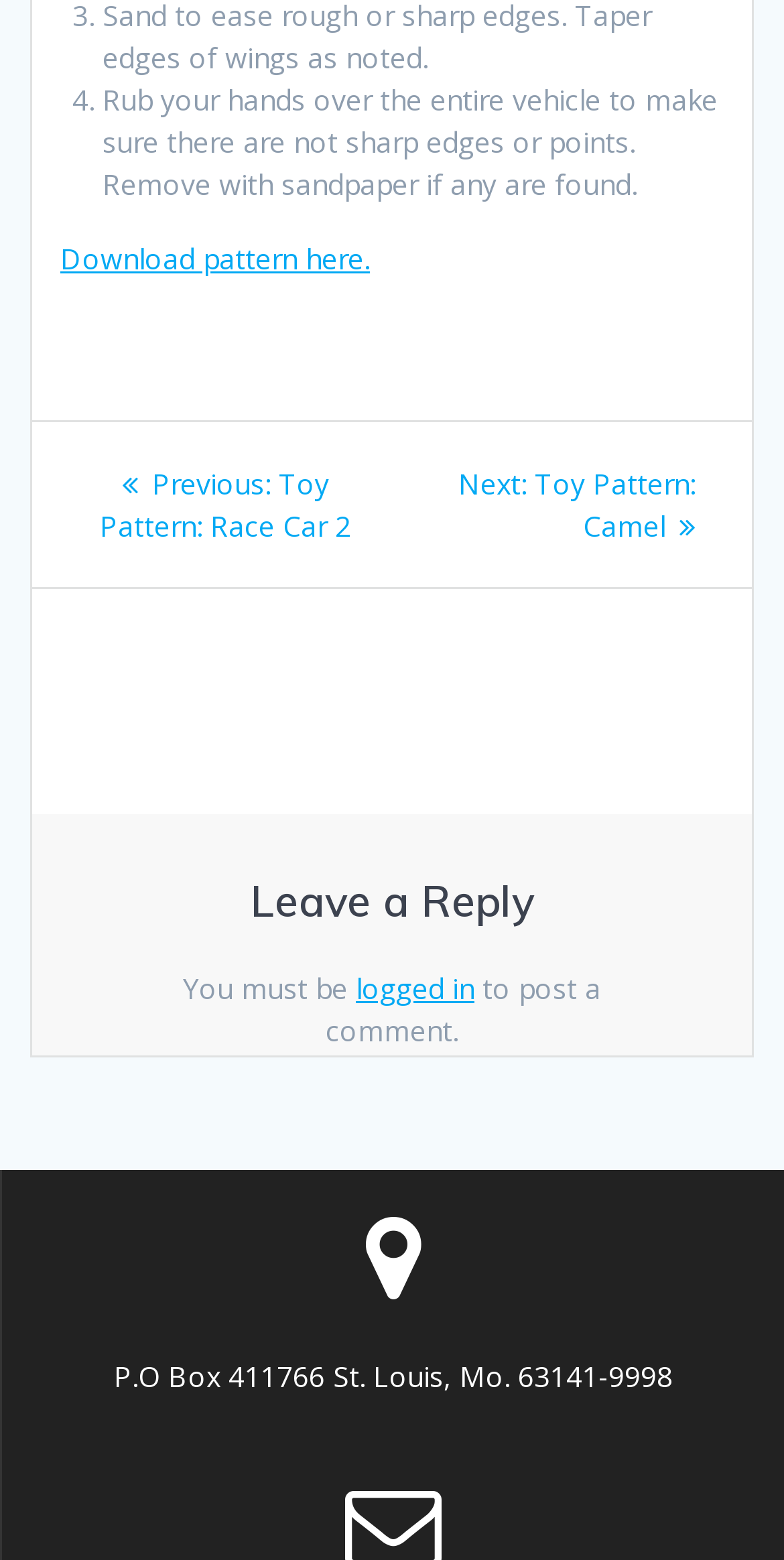Please answer the following question using a single word or phrase: 
What is the purpose of rubbing hands over the vehicle?

To check for sharp edges